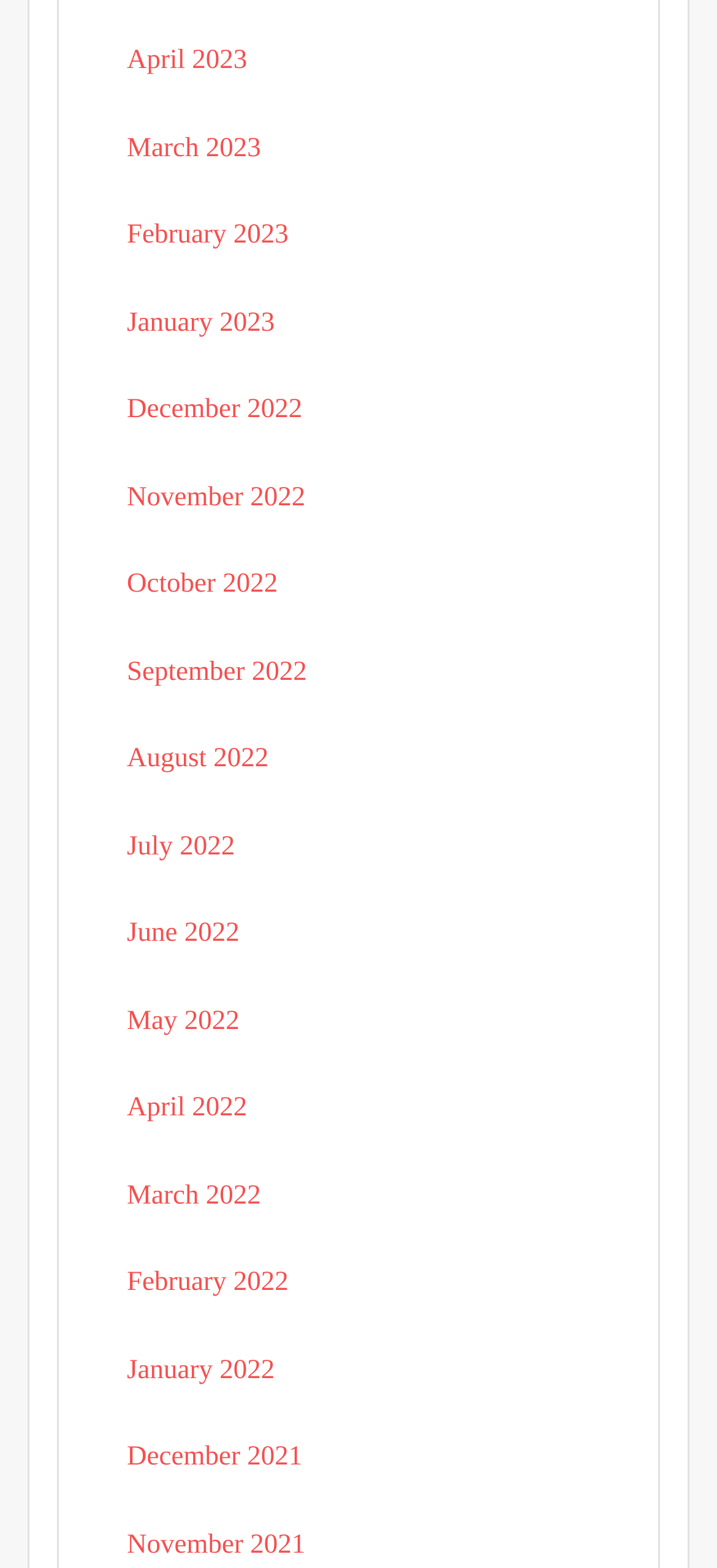Determine the bounding box coordinates of the target area to click to execute the following instruction: "view June 2022."

[0.177, 0.586, 0.334, 0.605]